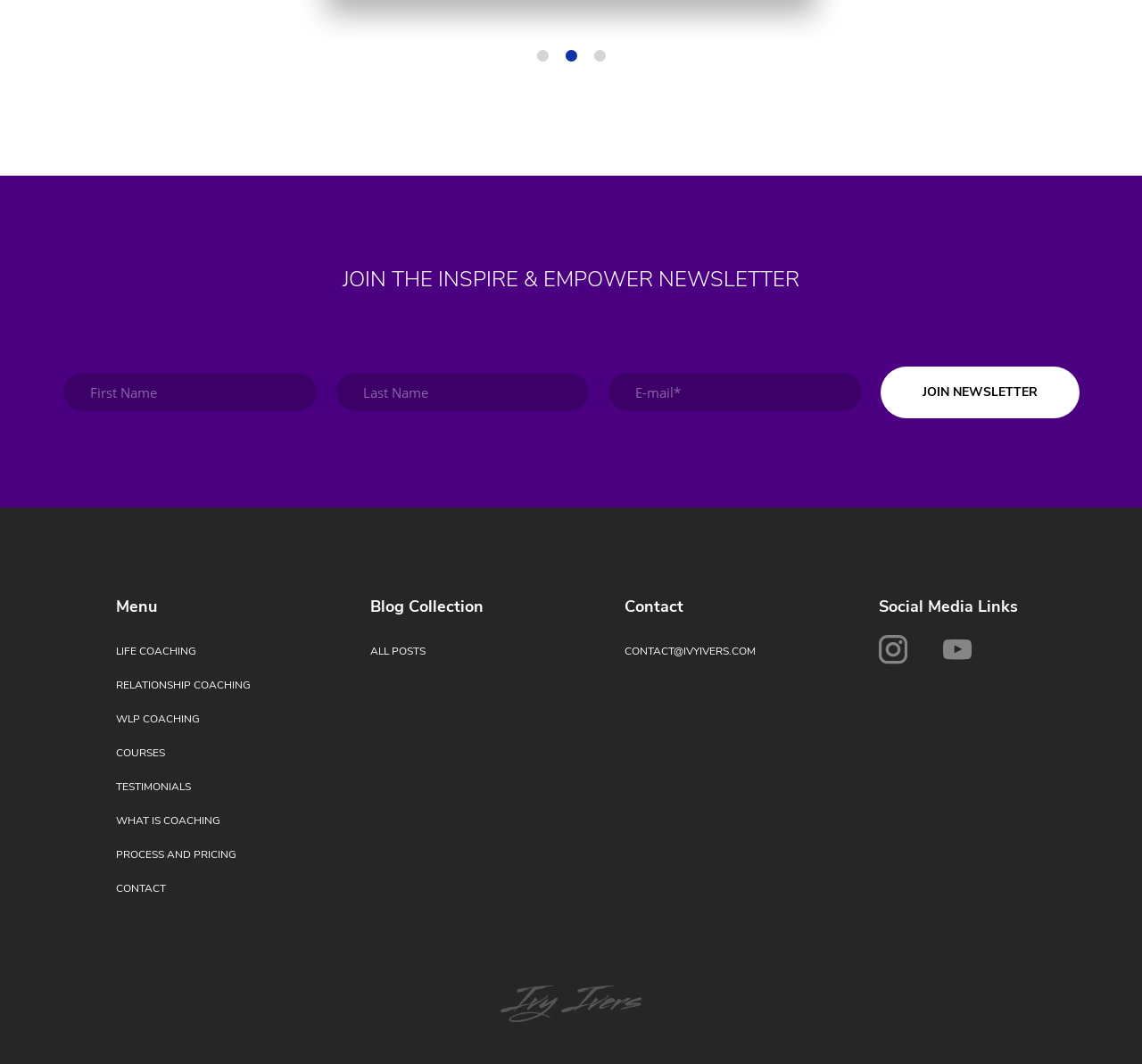Identify the bounding box coordinates of the area you need to click to perform the following instruction: "Click JOIN NEWSLETTER button".

[0.771, 0.344, 0.945, 0.393]